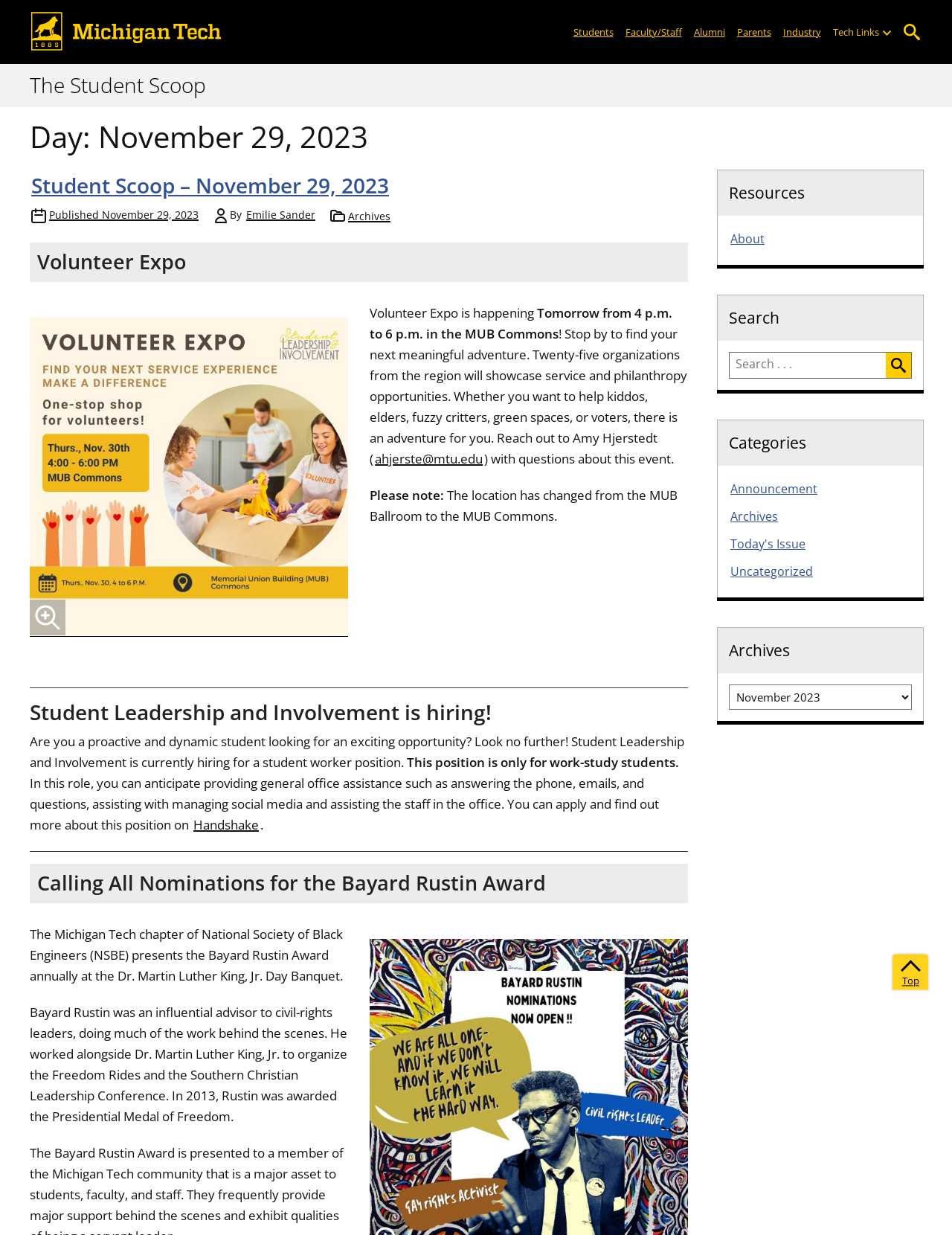What is the purpose of the Volunteer Expo?
Provide a concise answer using a single word or phrase based on the image.

To find service and philanthropy opportunities